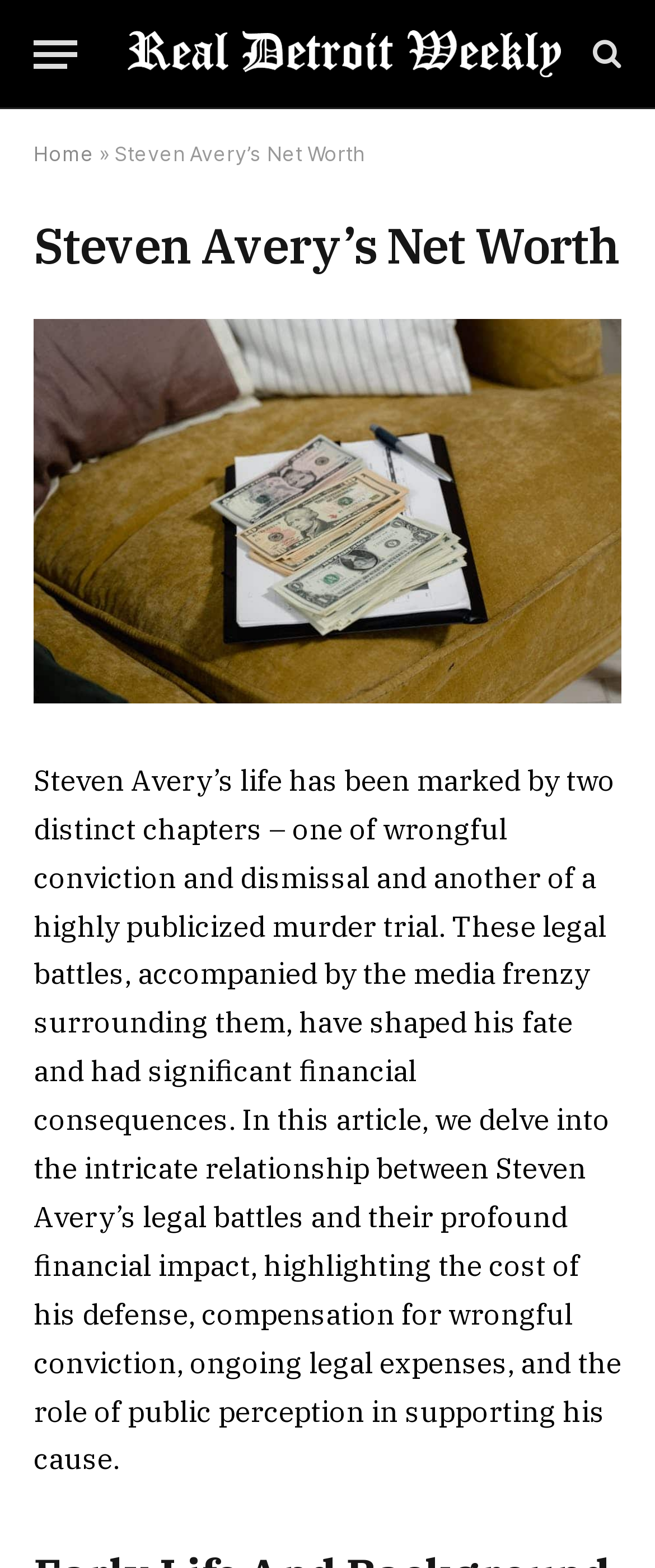Respond to the question below with a single word or phrase:
What is the general content of the article?

Steven Avery's life and legal battles